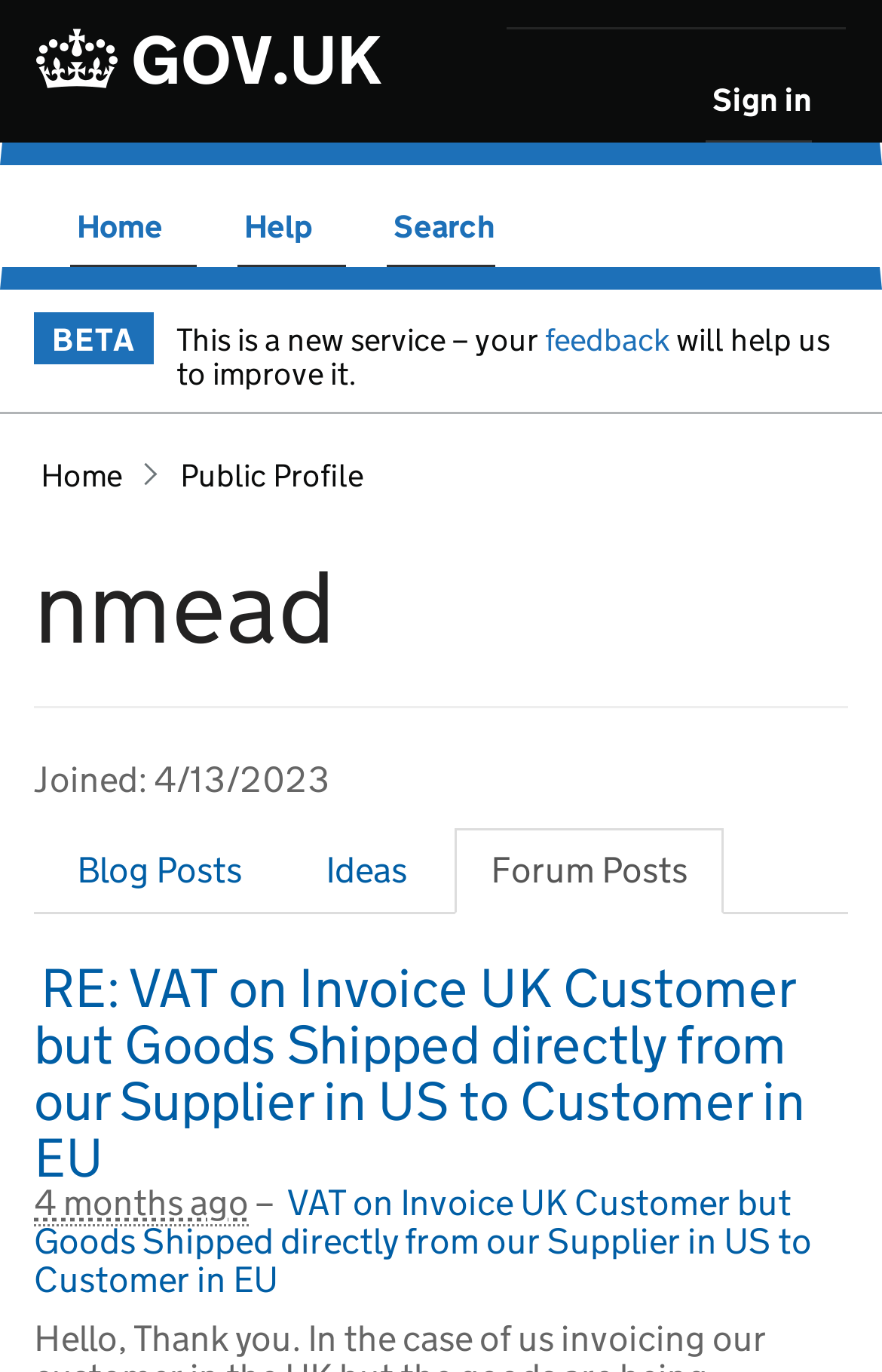Identify the bounding box coordinates of the part that should be clicked to carry out this instruction: "book now".

None